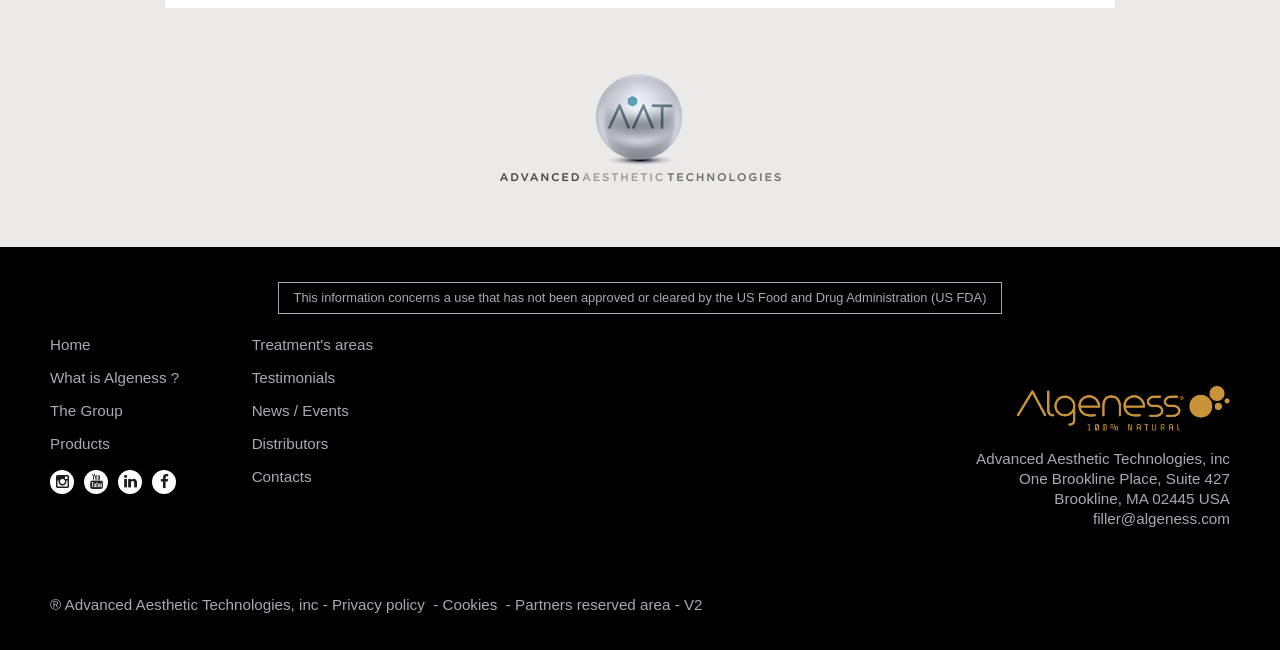Answer the question using only one word or a concise phrase: What is the purpose of the webpage?

To provide information about Algeness